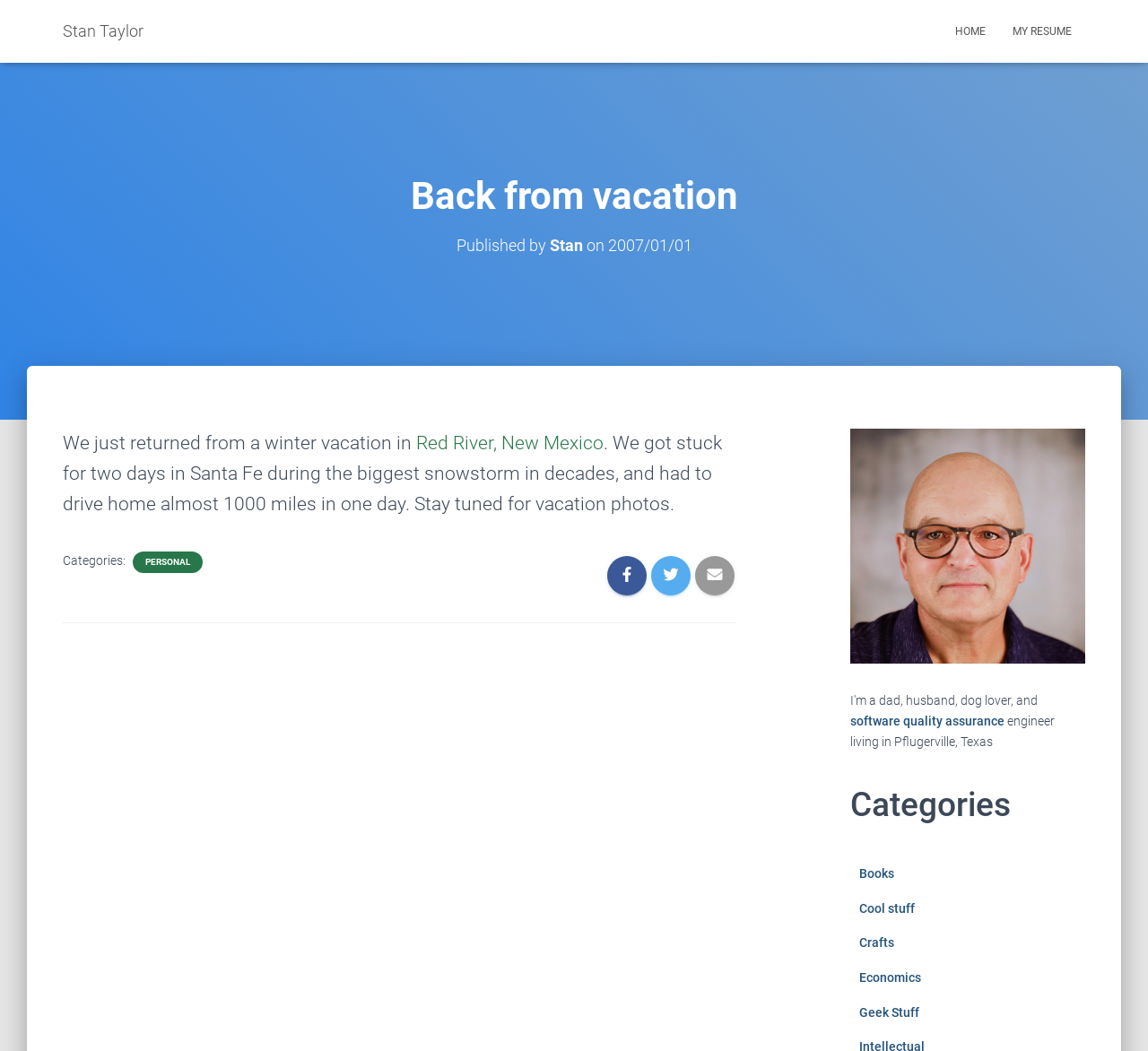Summarize the contents and layout of the webpage in detail.

The webpage is a personal blog post titled "Back from vacation" by Stan Taylor. At the top, there are three links: "Stan Taylor", "HOME", and "MY RESUME", aligned horizontally. Below these links, there is a heading that displays the title of the blog post, followed by a subheading that shows the publication date and author.

The main content of the blog post starts with a paragraph of text that describes Stan's winter vacation in Red River, New Mexico. The text is divided into two sections, with a link to "Red River, New Mexico" in the middle. The paragraph is followed by a section labeled "Categories:" with three links: "PERSONAL", and two others with icons.

To the right of the main content, there is a sidebar that contains a figure with a headshot of Stan Taylor, accompanied by a link to "software quality assurance" and a brief description of Stan as an engineer living in Pflugerville, Texas. Below the headshot, there is a heading labeled "Categories" with several links to categories such as "Books", "Cool stuff", "Crafts", "Economics", and "Geek Stuff".

There is a horizontal separator line that divides the main content from the sidebar. The overall layout is organized, with clear headings and concise text.